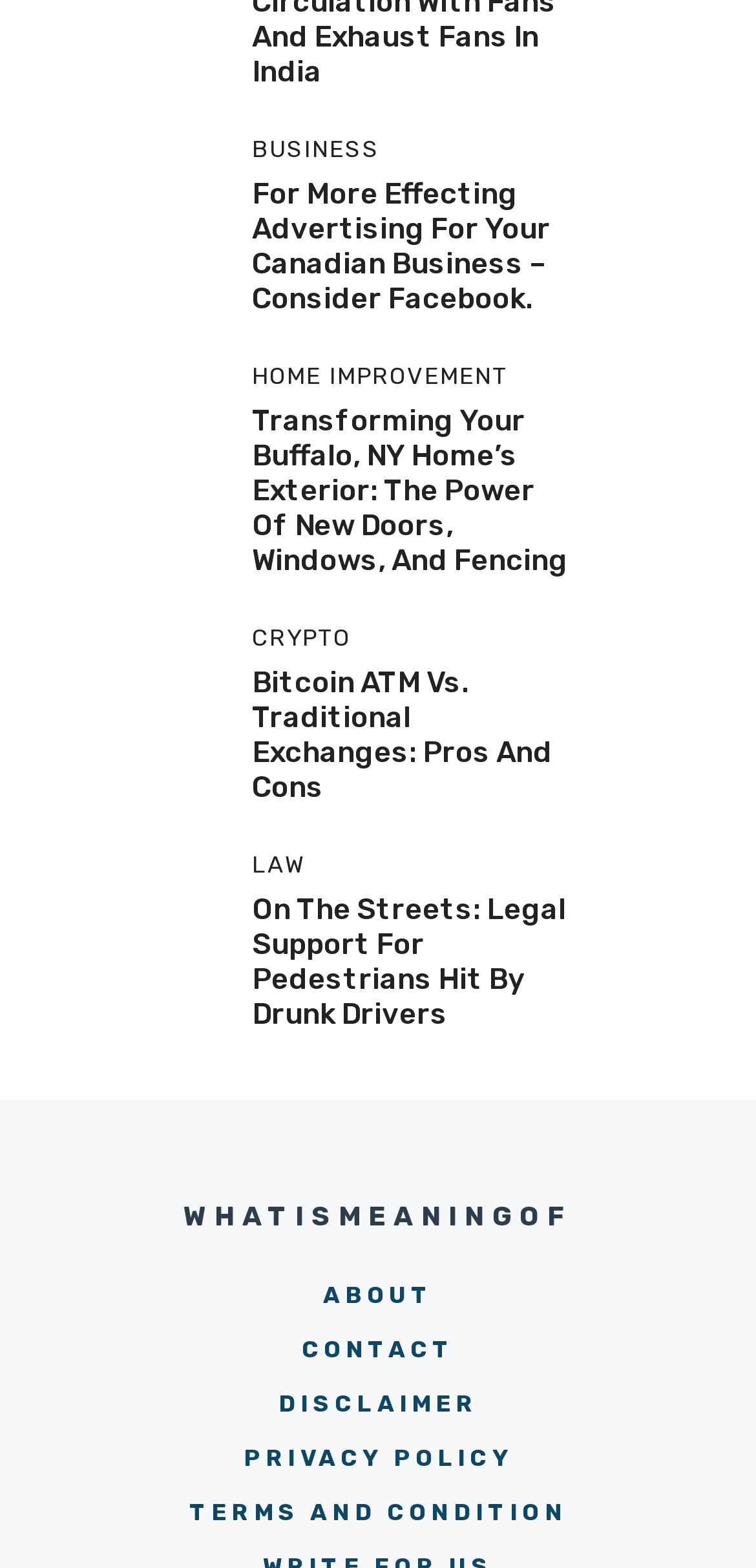Use a single word or phrase to answer this question: 
How many categories are listed on the webpage?

4